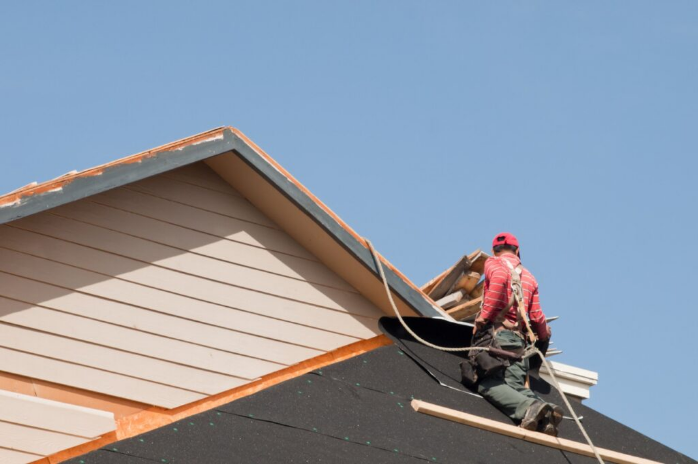Answer this question using a single word or a brief phrase:
What is the color of the sky in the background?

Blue